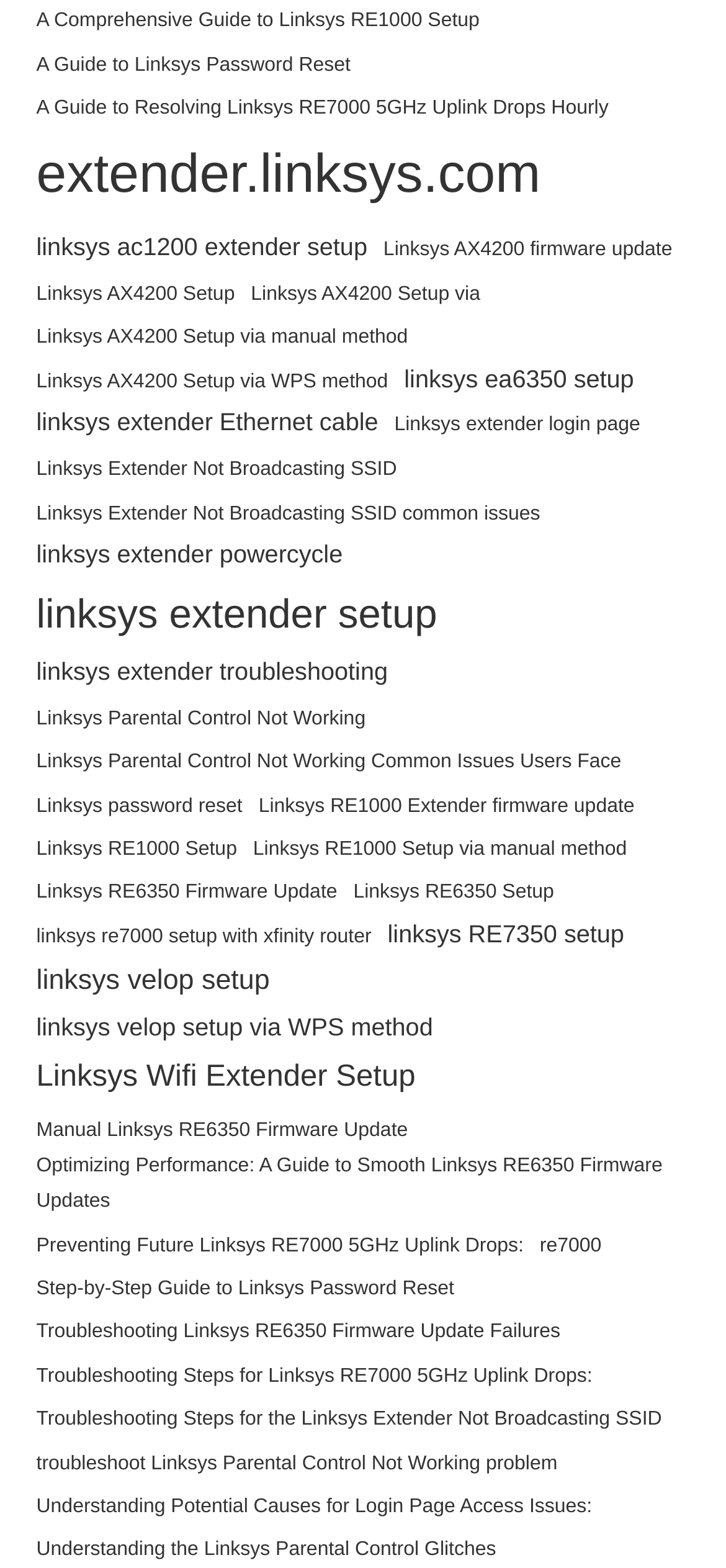Please provide a comprehensive answer to the question based on the screenshot: How many methods are mentioned for Linksys AX4200 Setup?

By examining the links on the webpage, I found that there are three methods mentioned for Linksys AX4200 Setup: via manual method, via WPS method, and via another method.